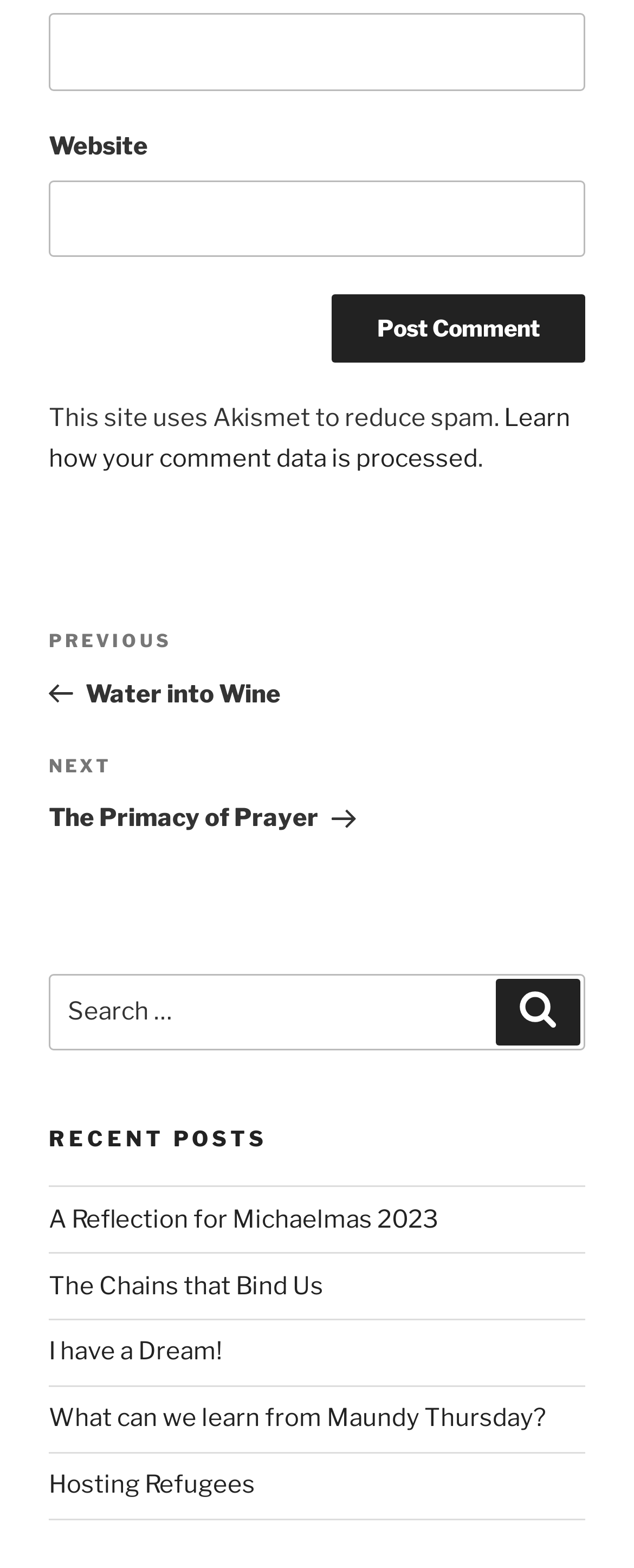Given the element description "Previous PostPrevious Water into Wine", identify the bounding box of the corresponding UI element.

[0.077, 0.399, 0.923, 0.452]